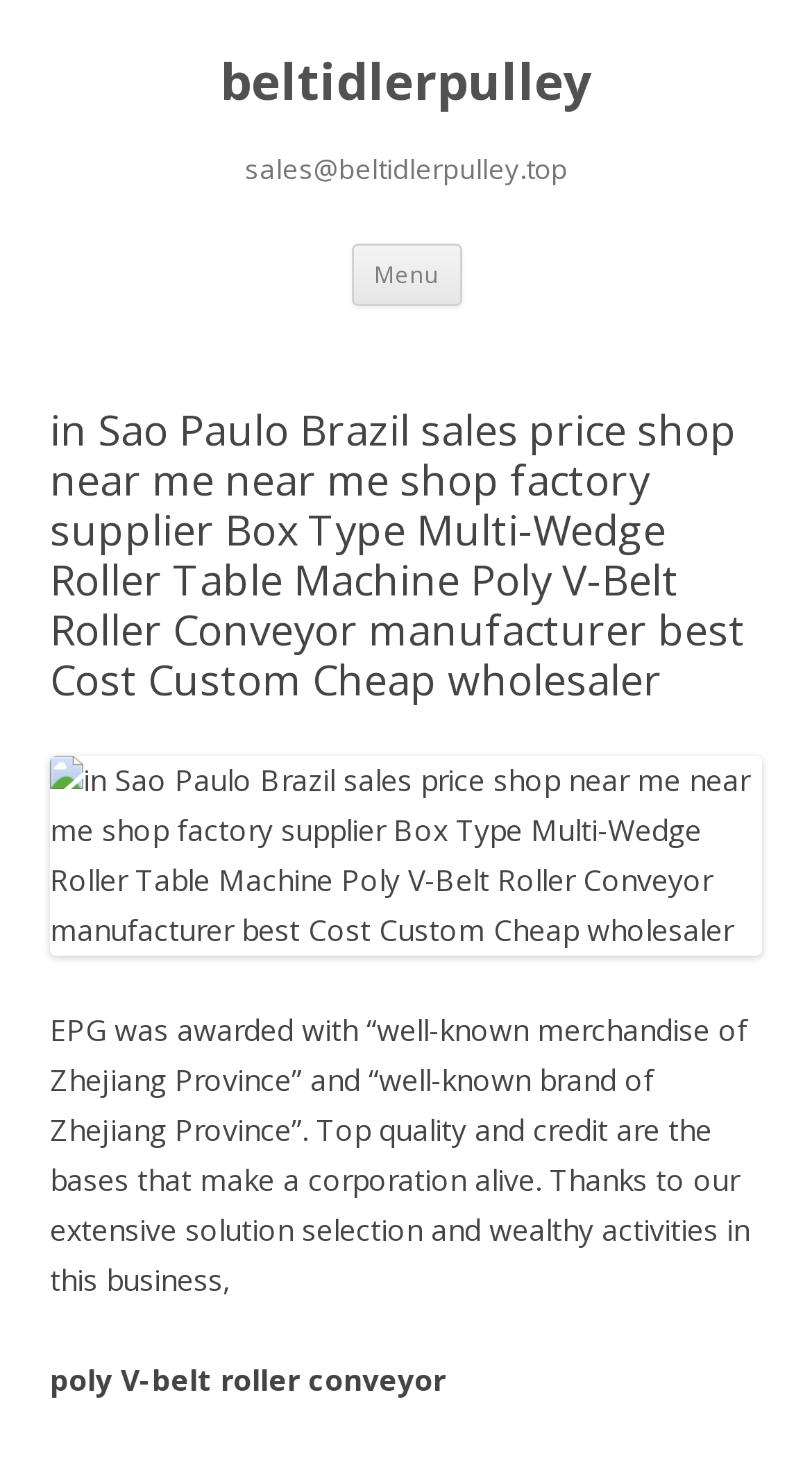What is the specific type of roller conveyor mentioned?
Please respond to the question with a detailed and thorough explanation.

The webpage specifically mentions 'poly V-belt roller conveyor' as a type of roller conveyor, which is likely a product or service offered by the company.